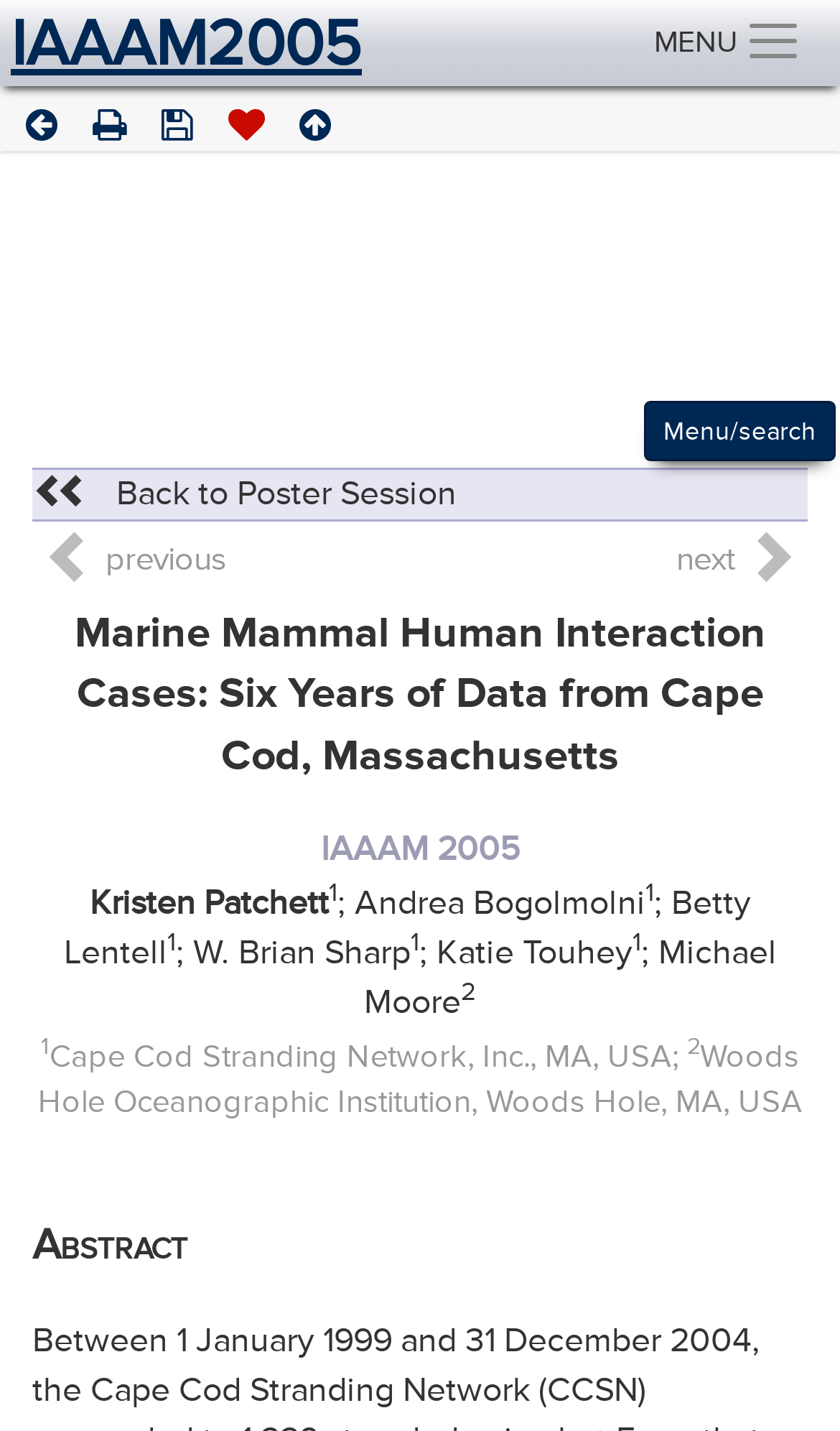Ascertain the bounding box coordinates for the UI element detailed here: "parent_node: IAAAM2005". The coordinates should be provided as [left, top, right, bottom] with each value being a float between 0 and 1.

[0.879, 0.009, 0.962, 0.045]